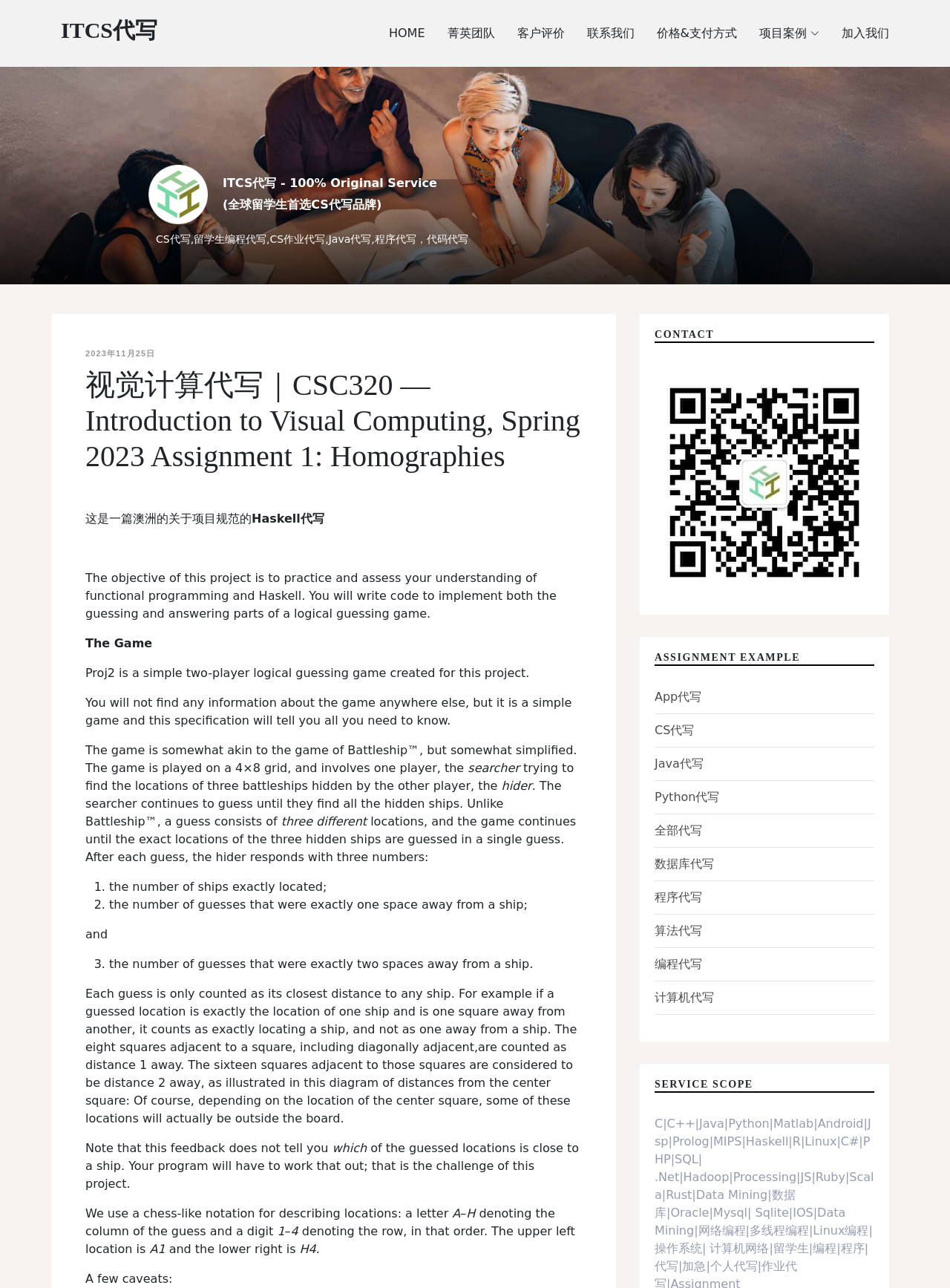What is the name of the company?
Please craft a detailed and exhaustive response to the question.

The company name can be found in the top-left corner of the webpage, where it says 'ITCS代写'.